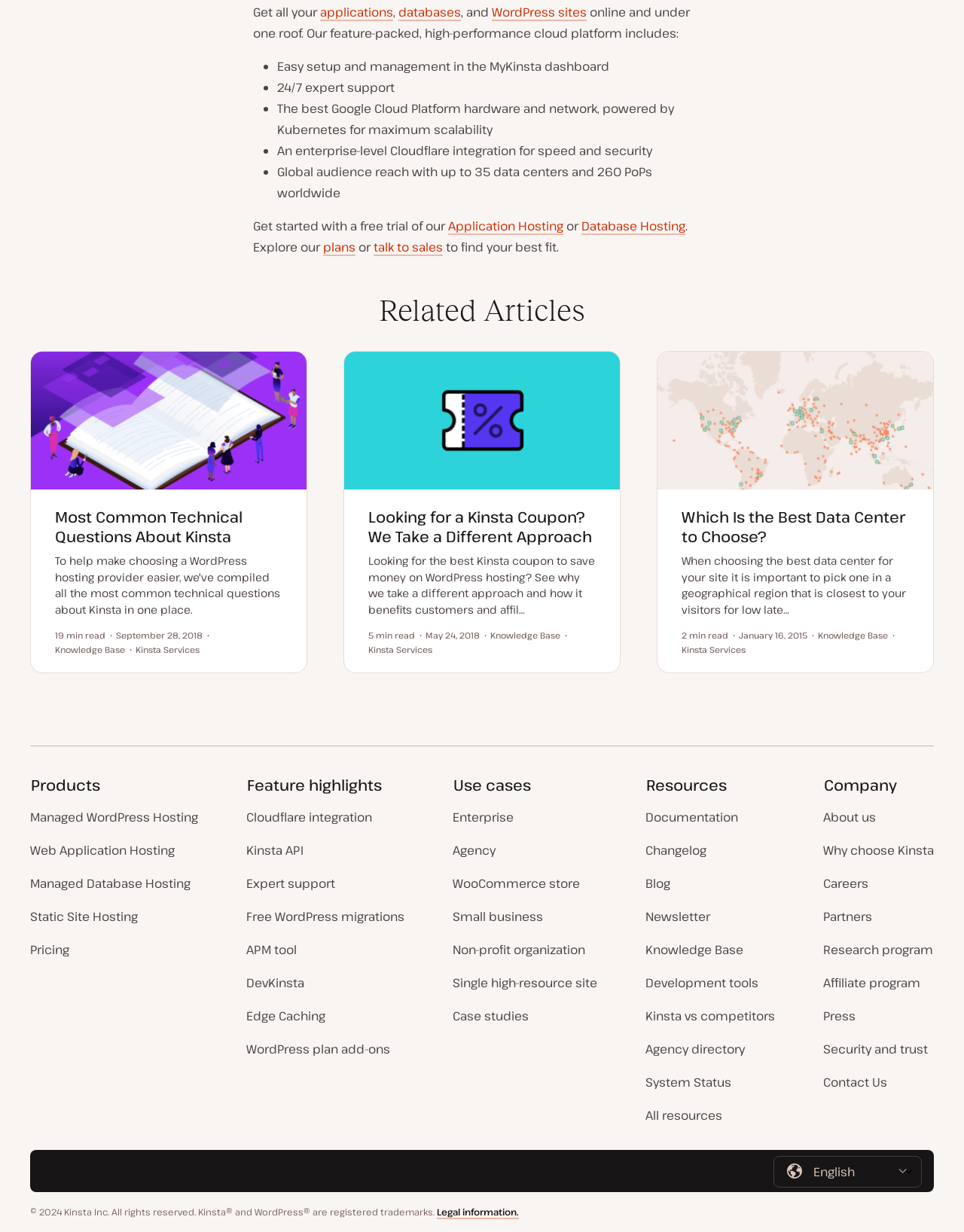Find the bounding box of the element with the following description: "Documentation". The coordinates must be four float numbers between 0 and 1, formatted as [left, top, right, bottom].

[0.67, 0.655, 0.766, 0.672]